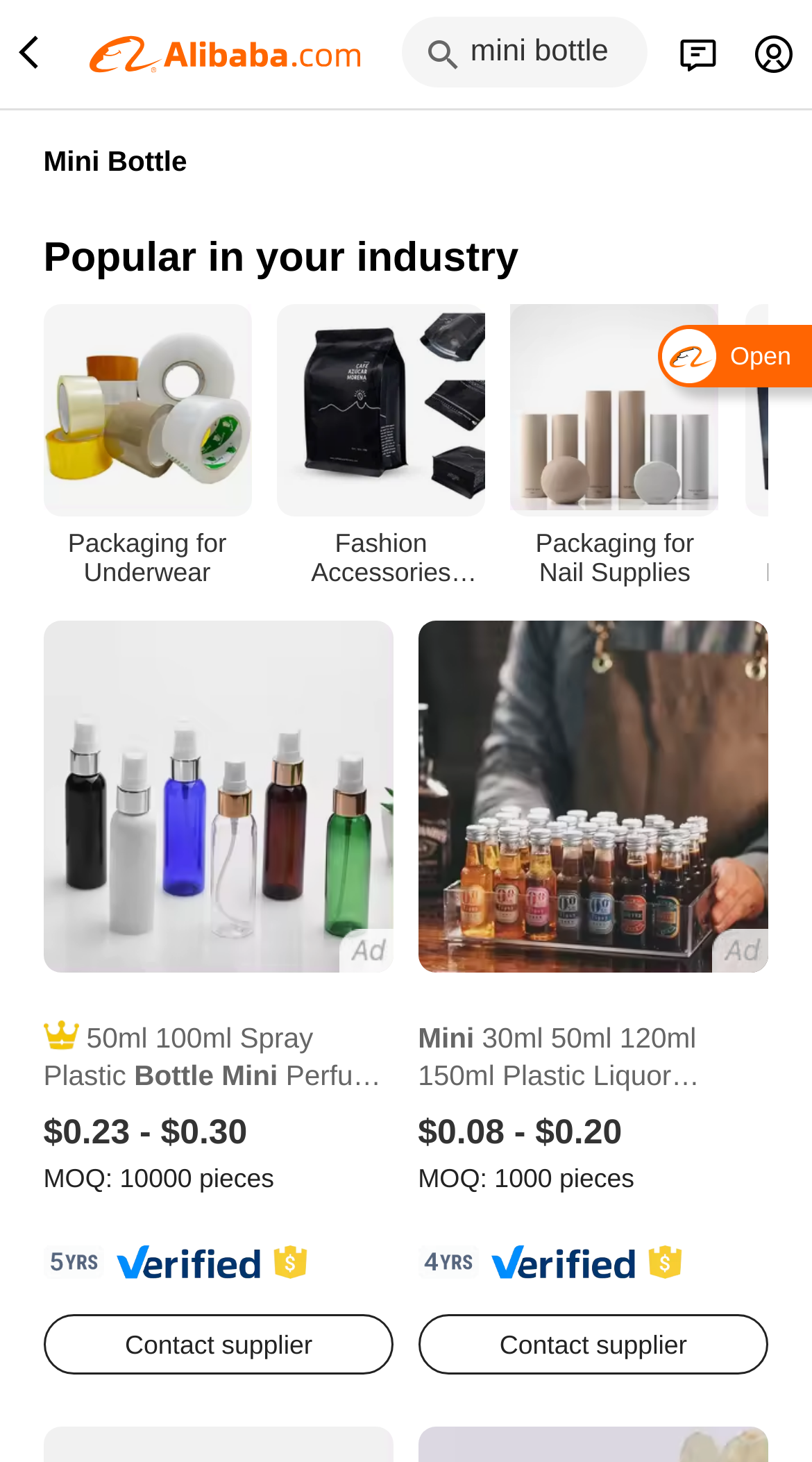Determine the bounding box for the HTML element described here: "Fashion Accessories Packaging". The coordinates should be given as [left, top, right, bottom] with each number being a float between 0 and 1.

[0.341, 0.207, 0.597, 0.401]